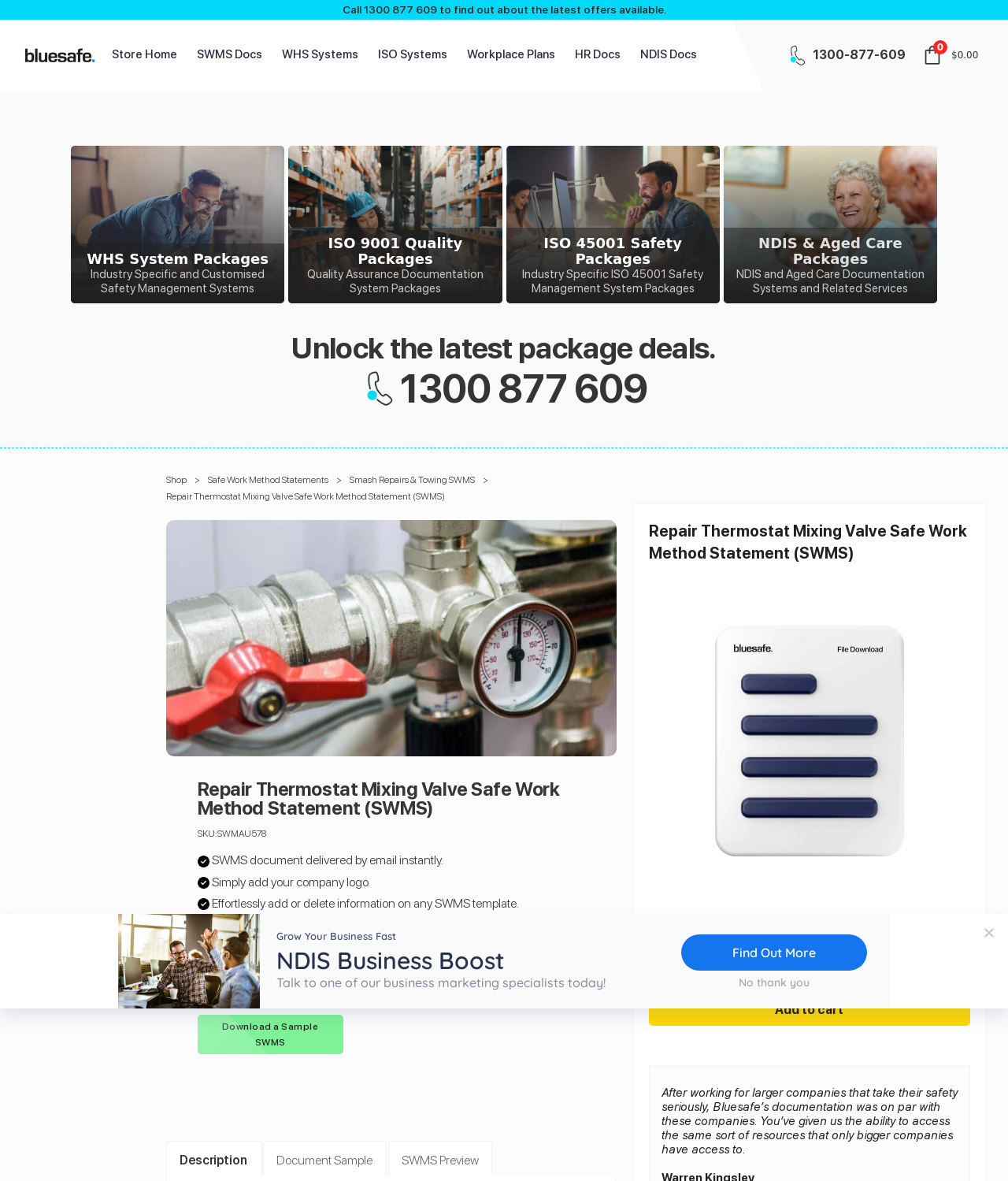Determine the bounding box for the HTML element described here: "Smash Repairs & Towing SWMS". The coordinates should be given as [left, top, right, bottom] with each number being a float between 0 and 1.

[0.347, 0.4, 0.471, 0.413]